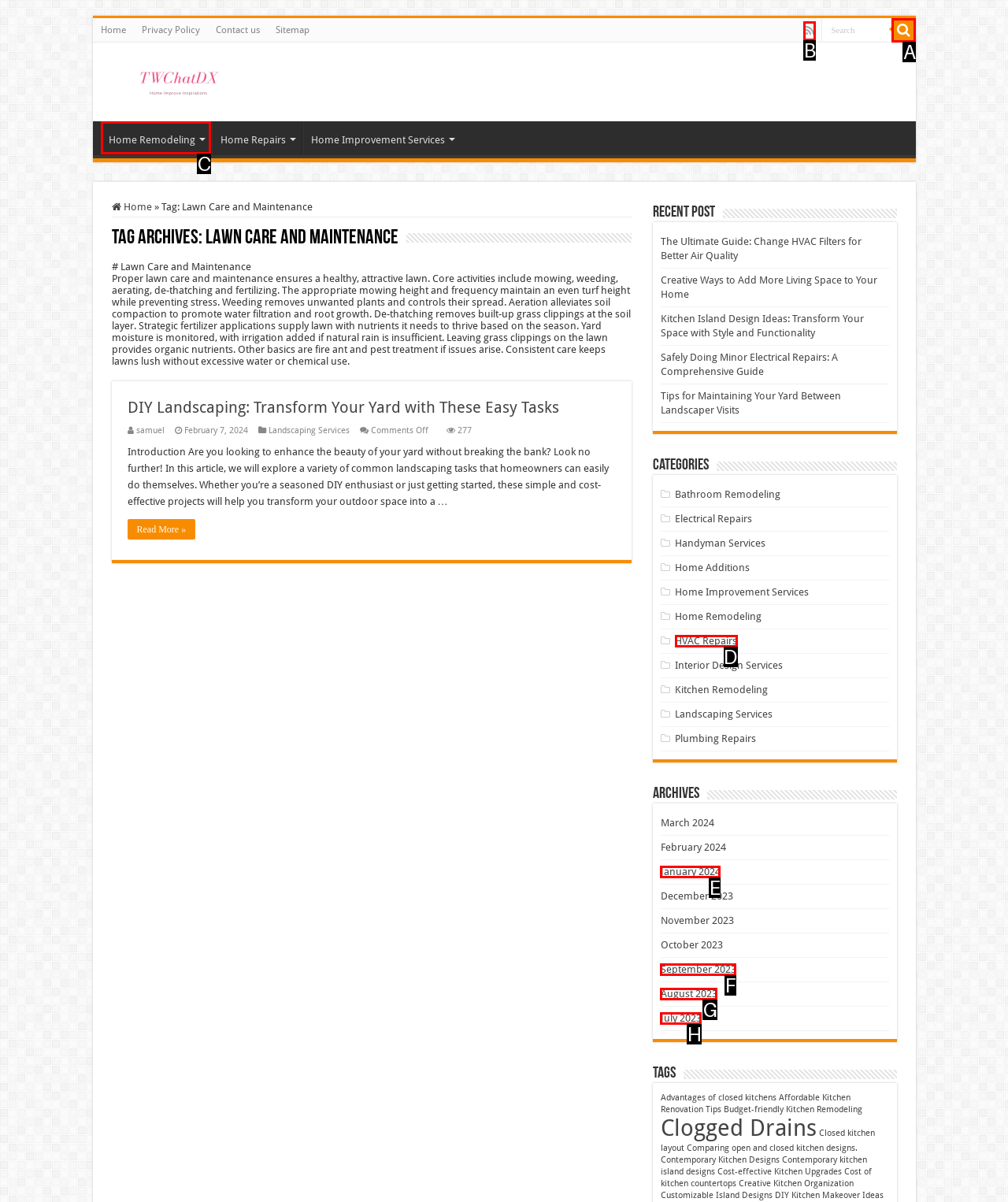Identify the letter of the UI element you need to select to accomplish the task: Call customer service.
Respond with the option's letter from the given choices directly.

None